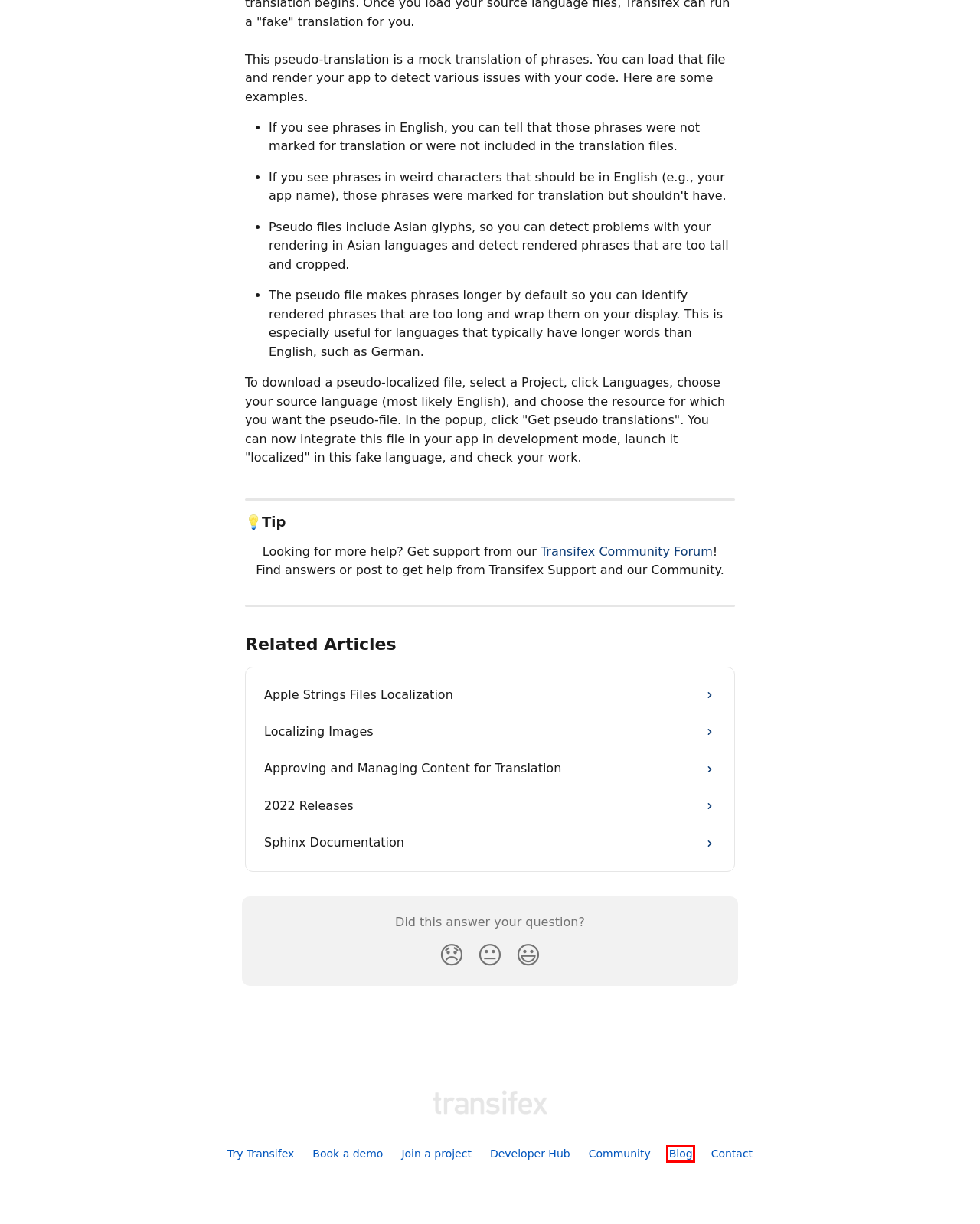Given a screenshot of a webpage with a red bounding box, please pick the webpage description that best fits the new webpage after clicking the element inside the bounding box. Here are the candidates:
A. Transifex Explore Projects
B. Contact Transifex
C. Sphinx Documentation | Transifex Help Center
D. Transifex - Sign up
E. Approving and Managing Content for Translation | Transifex Help Center
F. Blog Transifex - Localization and Translation Management Tool
G. Demo Request - Transifex
H. 2022 Releases | Transifex Help Center

F